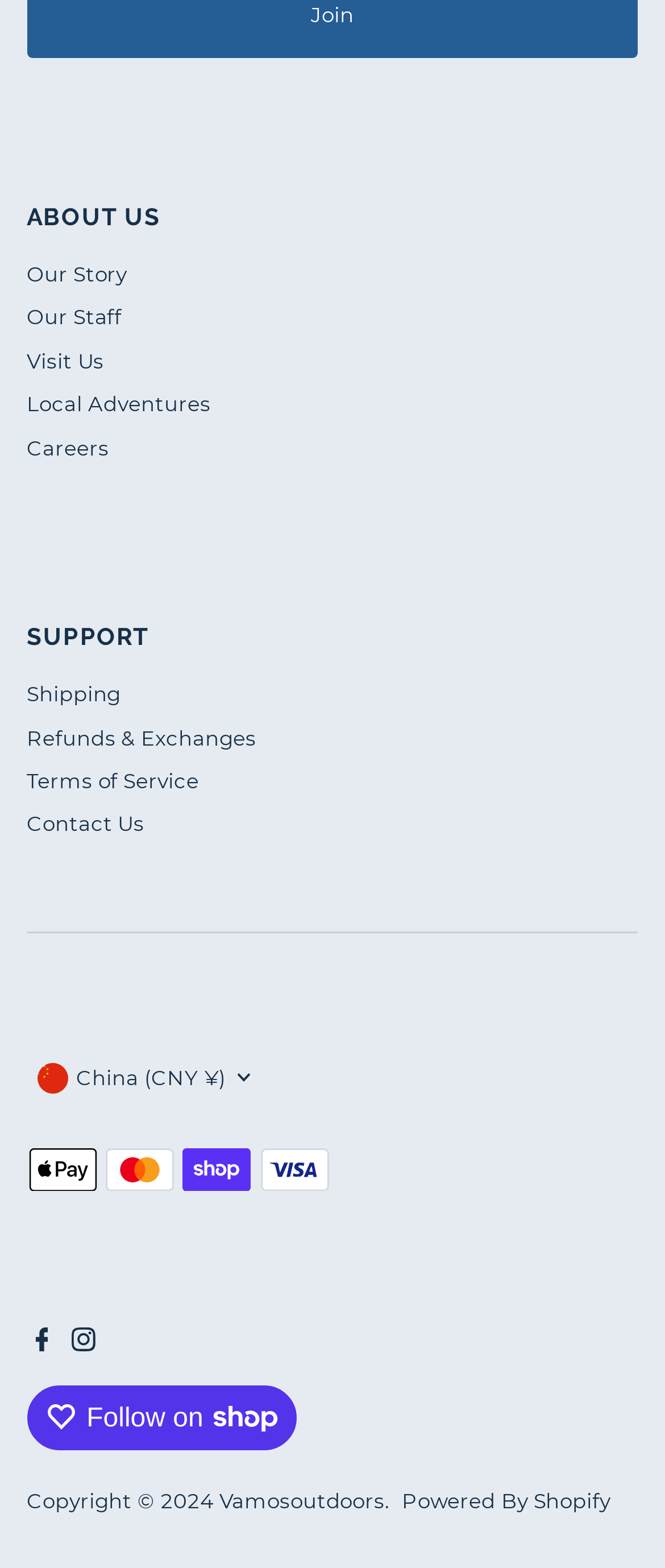Find the bounding box coordinates corresponding to the UI element with the description: "Follow on Following on". The coordinates should be formatted as [left, top, right, bottom], with values as floats between 0 and 1.

[0.04, 0.884, 0.446, 0.924]